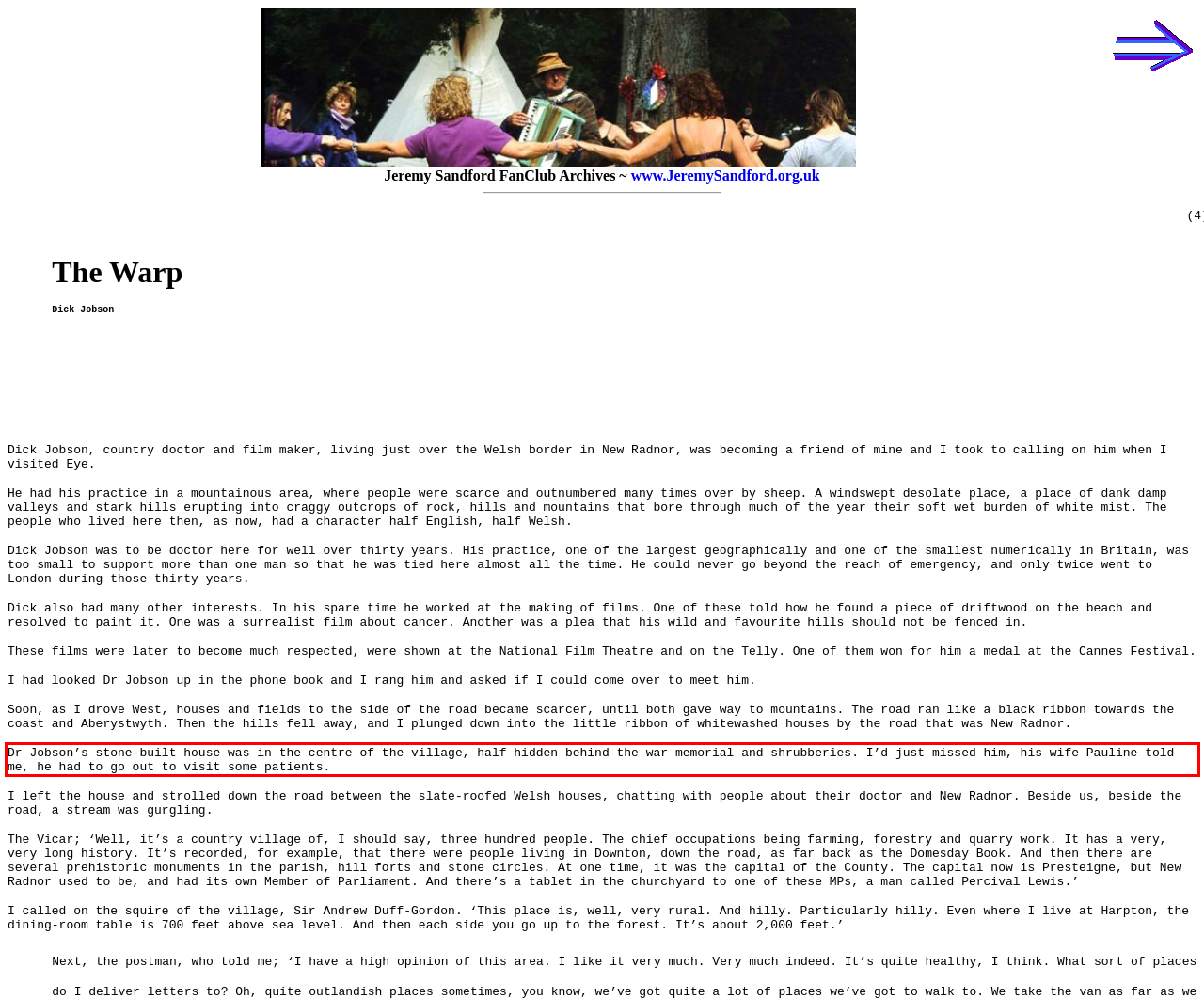Analyze the screenshot of a webpage where a red rectangle is bounding a UI element. Extract and generate the text content within this red bounding box.

Dr Jobson’s stone-built house was in the centre of the village, half hidden behind the war memorial and shrubberies. I’d just missed him, his wife Pauline told me, he had to go out to visit some patients.